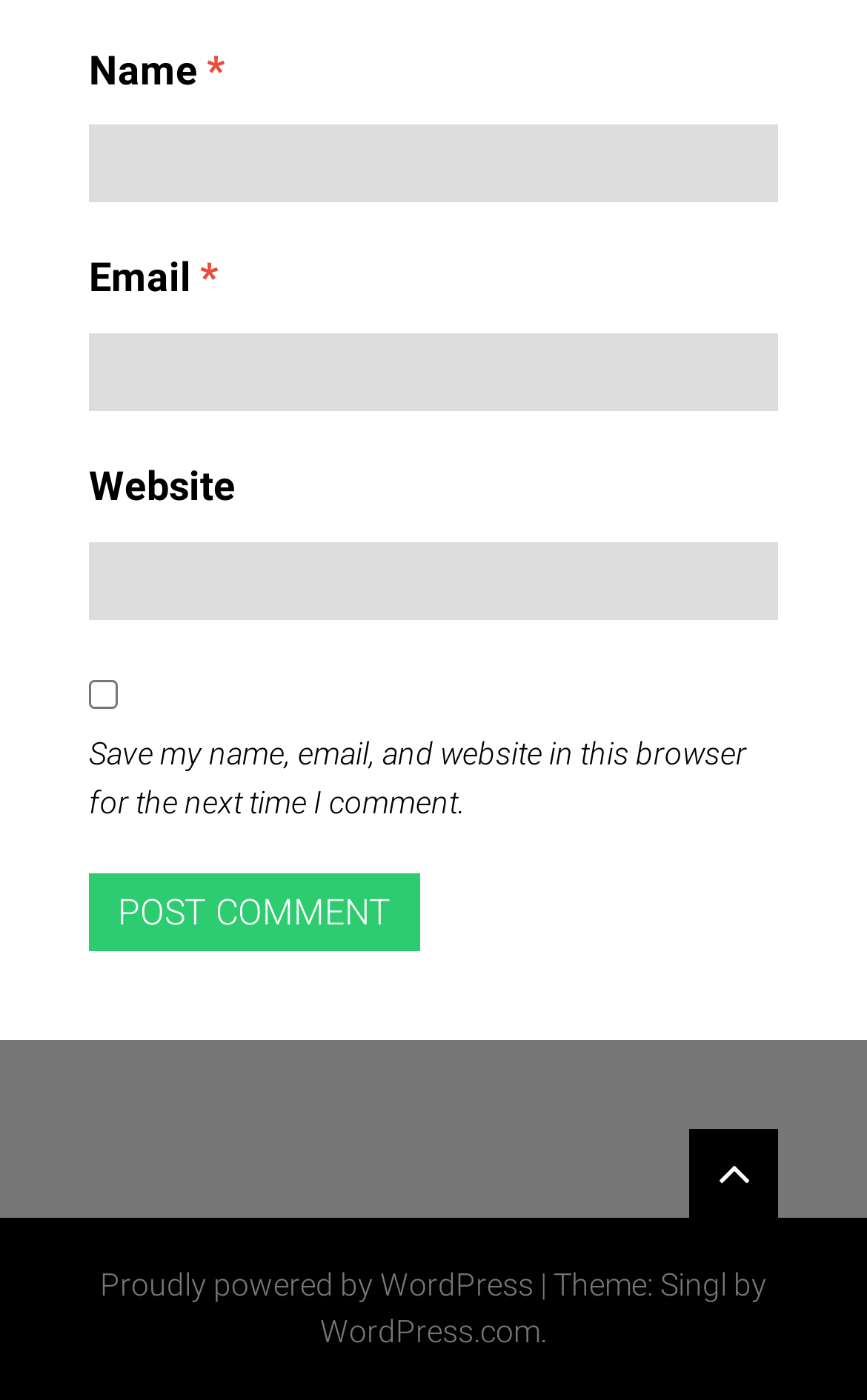What is the theme of the website?
Please answer the question with a single word or phrase, referencing the image.

Singl